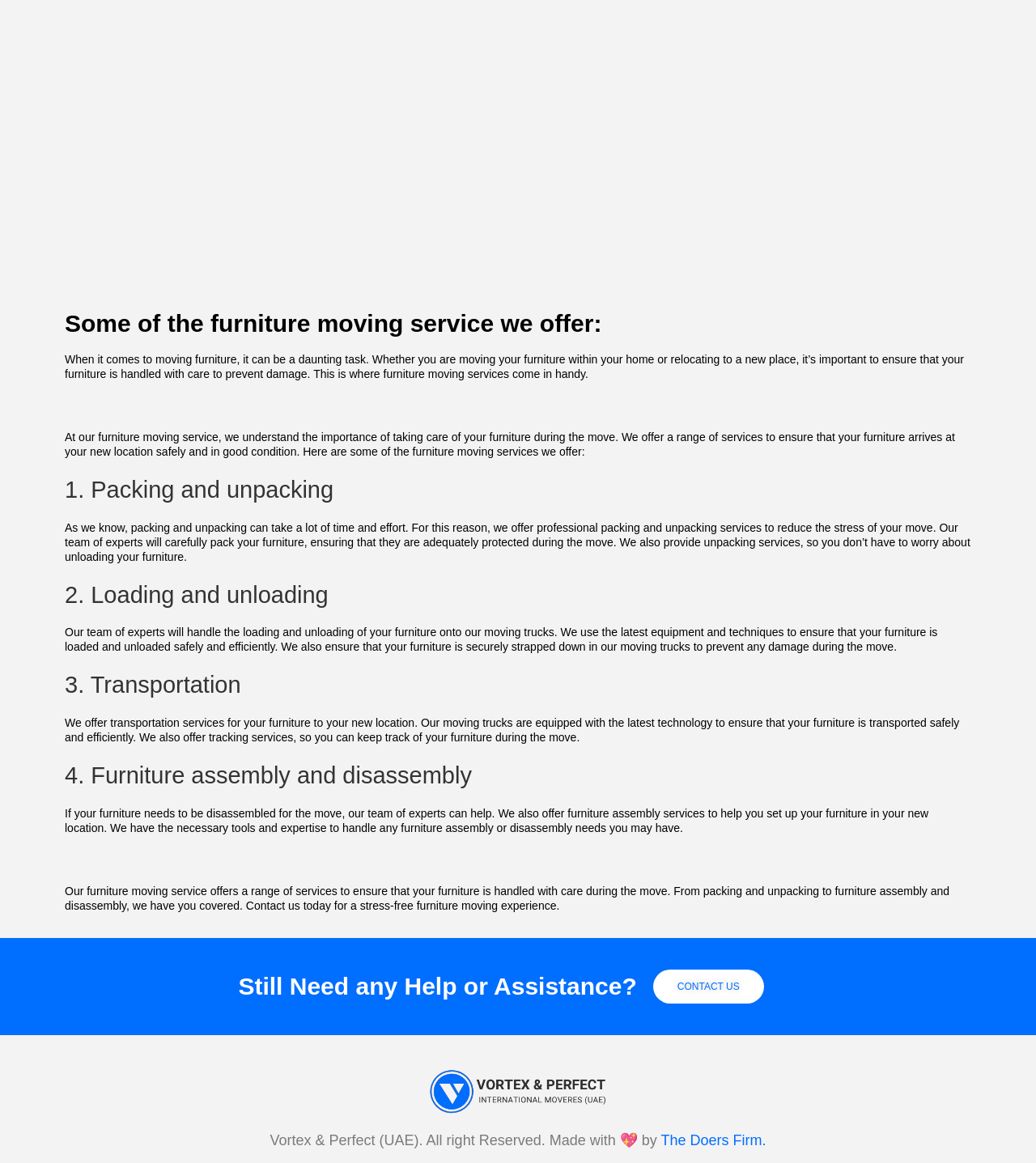How can I contact the furniture moving company?
Using the visual information, reply with a single word or short phrase.

Click the CONTACT US link